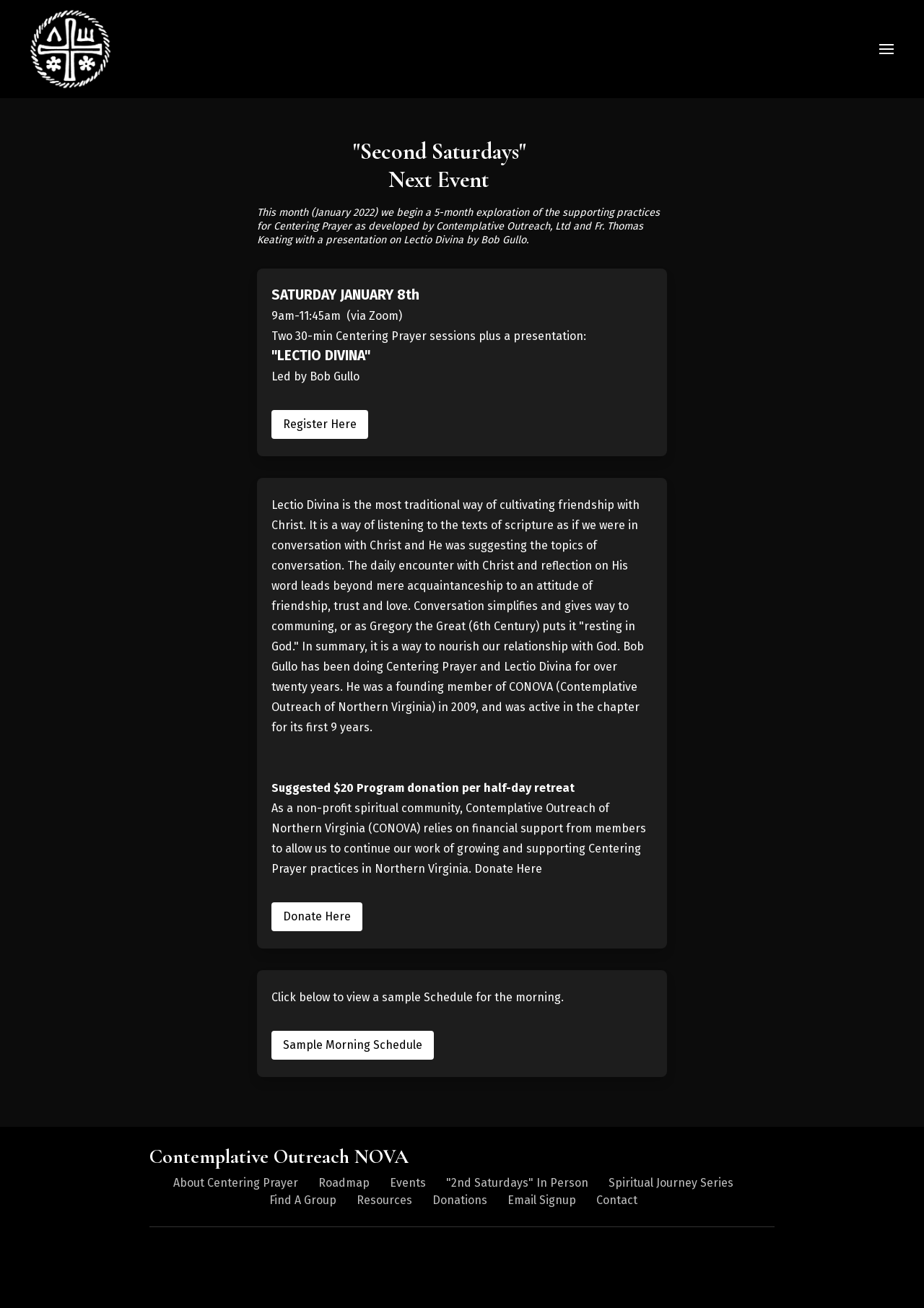How many Centering Prayer sessions are there on the event day?
Can you give a detailed and elaborate answer to the question?

I found the answer by looking at the paragraph that starts with 'SATURDAY JANUARY 8th...' and seeing that there are two 30-min Centering Prayer sessions.